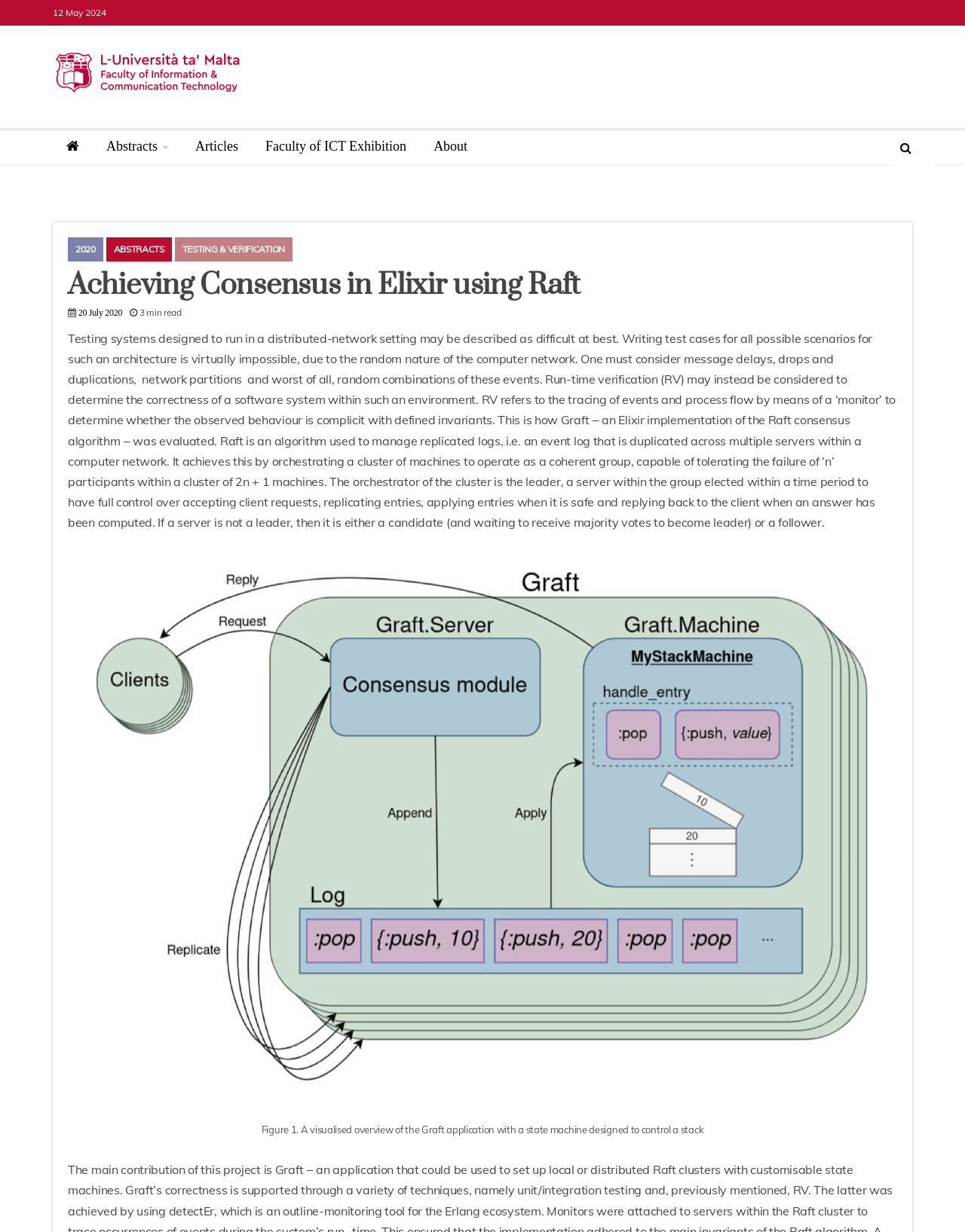Determine the bounding box for the UI element as described: "Testing & Verification". The coordinates should be represented as four float numbers between 0 and 1, formatted as [left, top, right, bottom].

[0.181, 0.193, 0.303, 0.212]